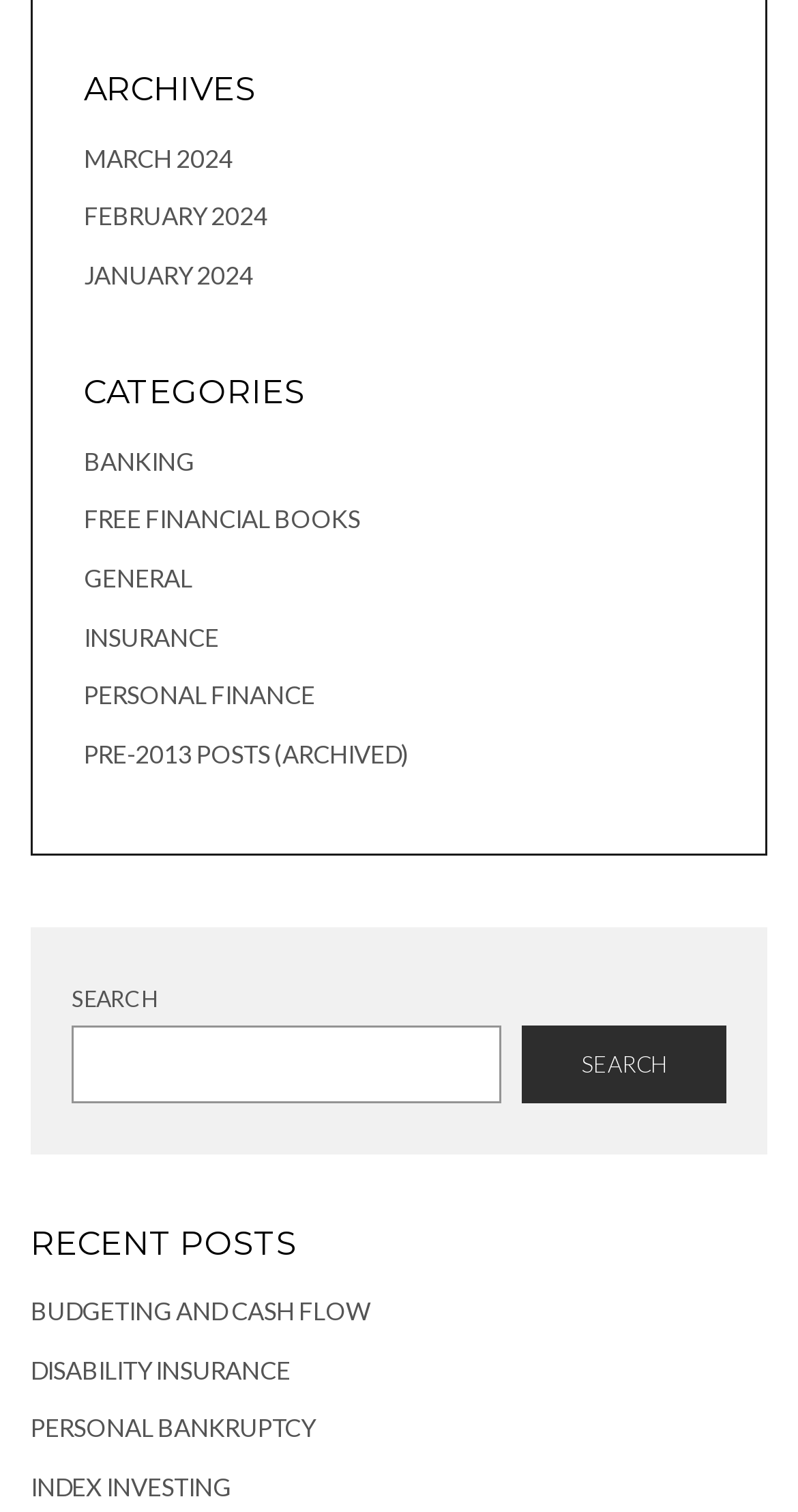What is the most recent post? Examine the screenshot and reply using just one word or a brief phrase.

BUDGETING AND CASH FLOW